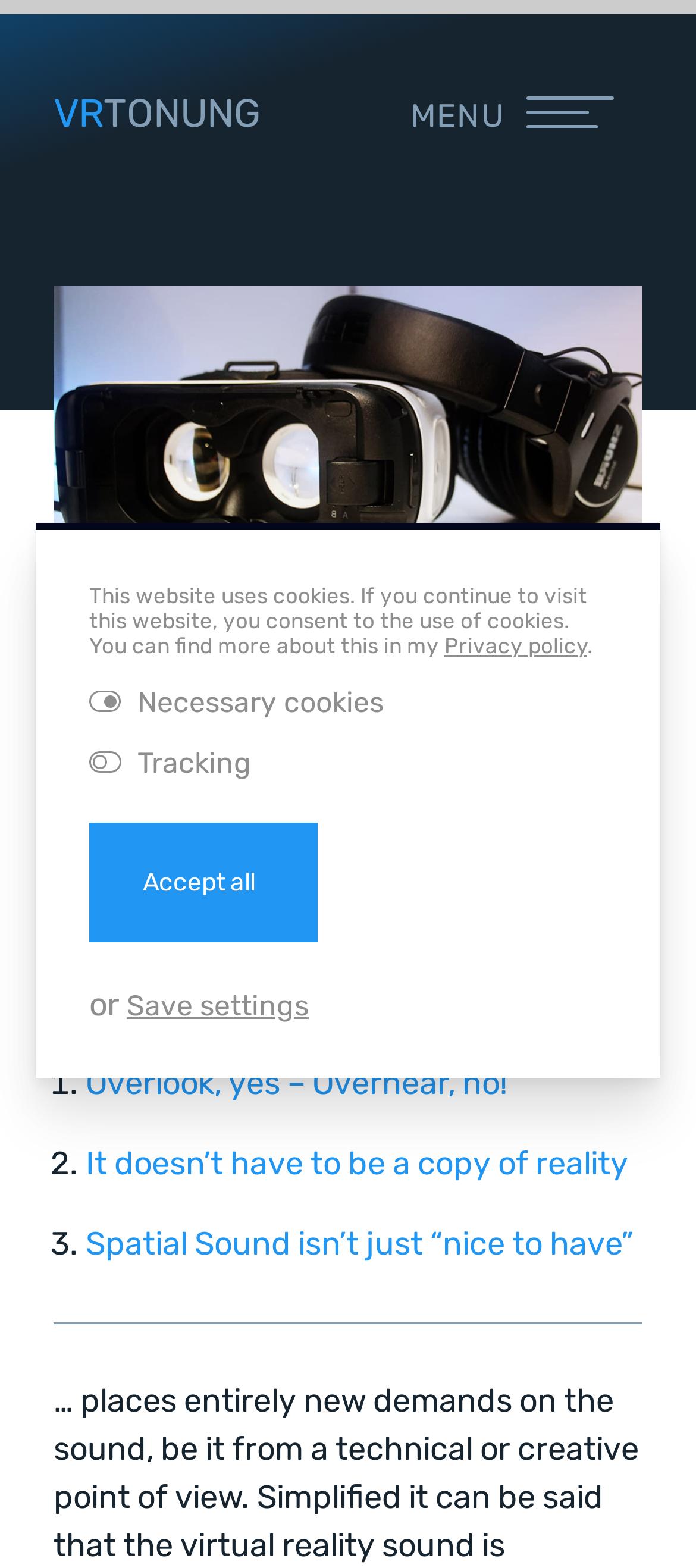Identify the bounding box coordinates for the UI element described as: "Overview".

None